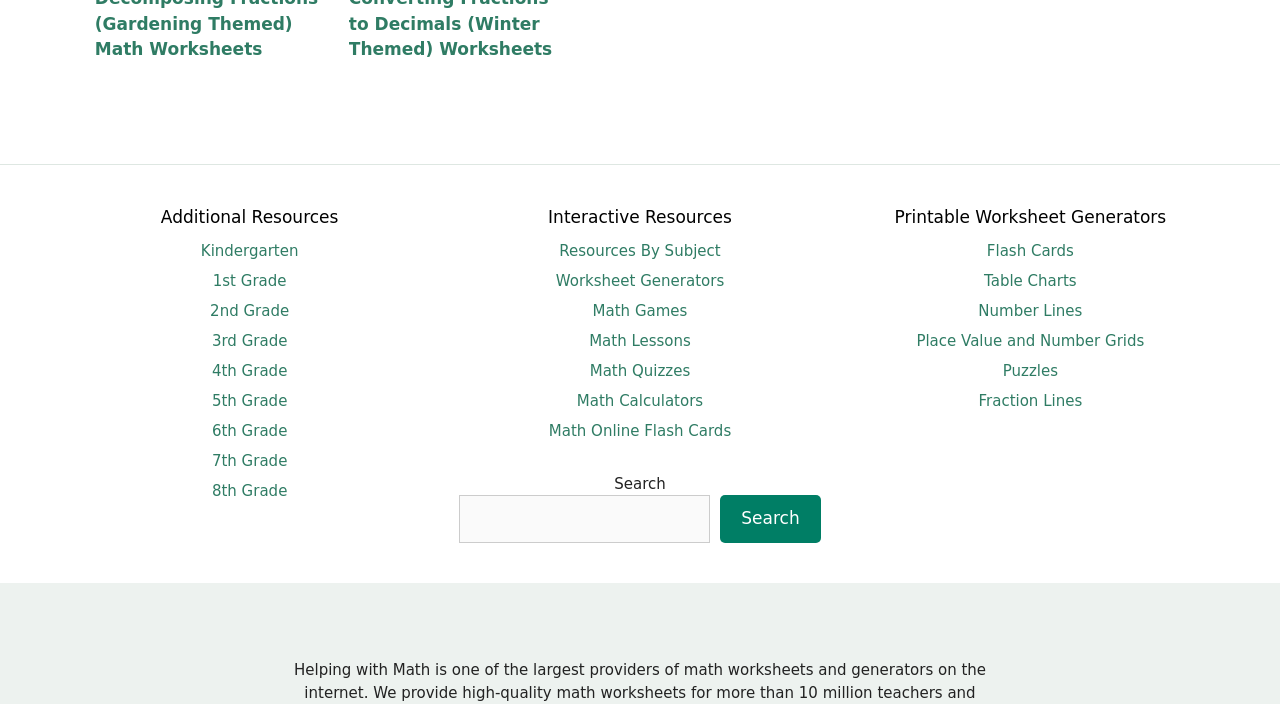Determine the bounding box coordinates of the element that should be clicked to execute the following command: "Explore Math Games".

[0.463, 0.429, 0.537, 0.455]